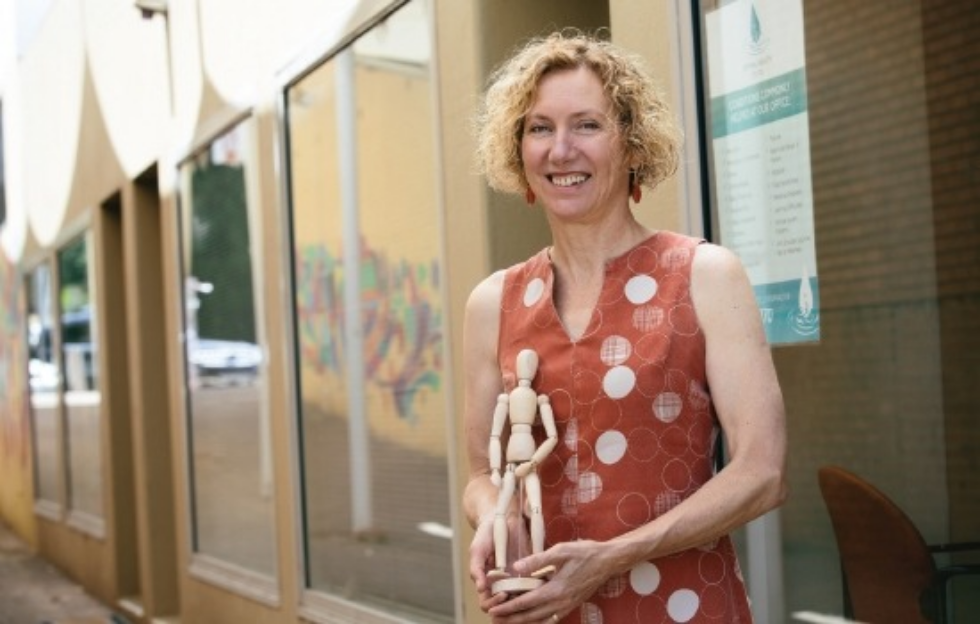Please answer the following query using a single word or phrase: 
What is the color of the woman's dress?

Rust-colored